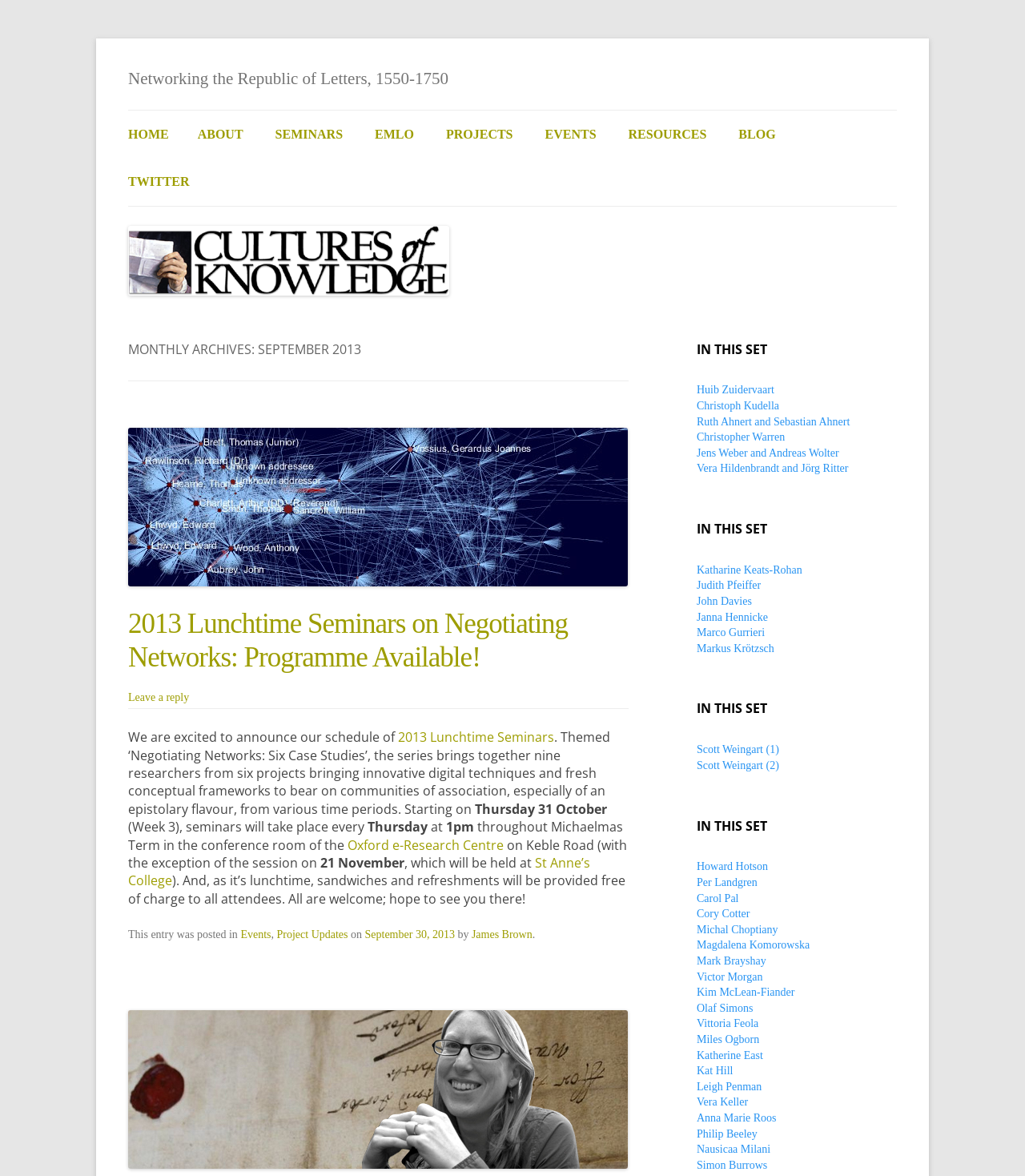Kindly determine the bounding box coordinates for the clickable area to achieve the given instruction: "View the profile of 'James Brown'".

[0.46, 0.79, 0.519, 0.8]